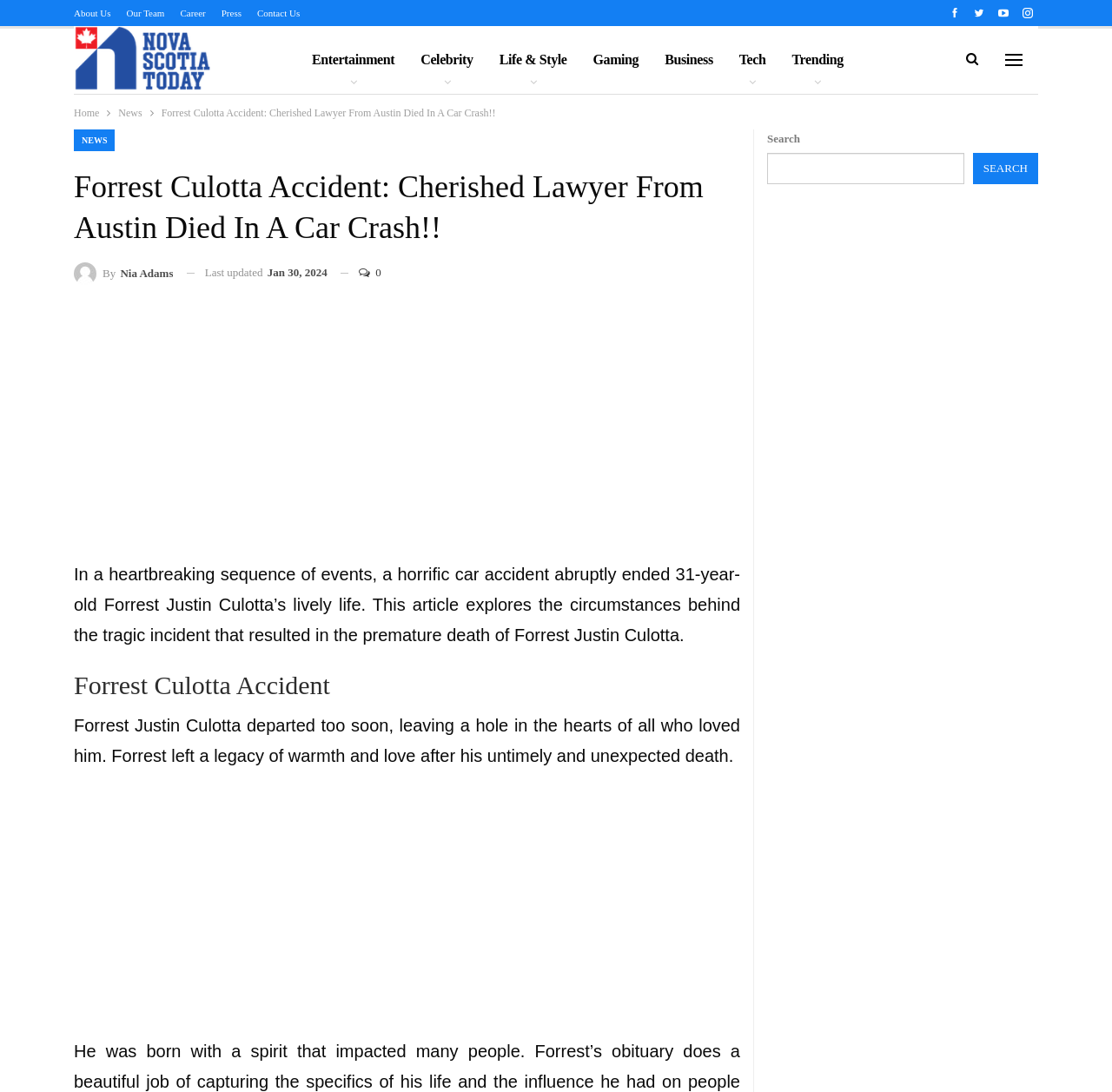Given the element description Publisher - Keeping Canada Informed, specify the bounding box coordinates of the corresponding UI element in the format (top-left x, top-left y, bottom-right x, bottom-right y). All values must be between 0 and 1.

[0.066, 0.024, 0.269, 0.083]